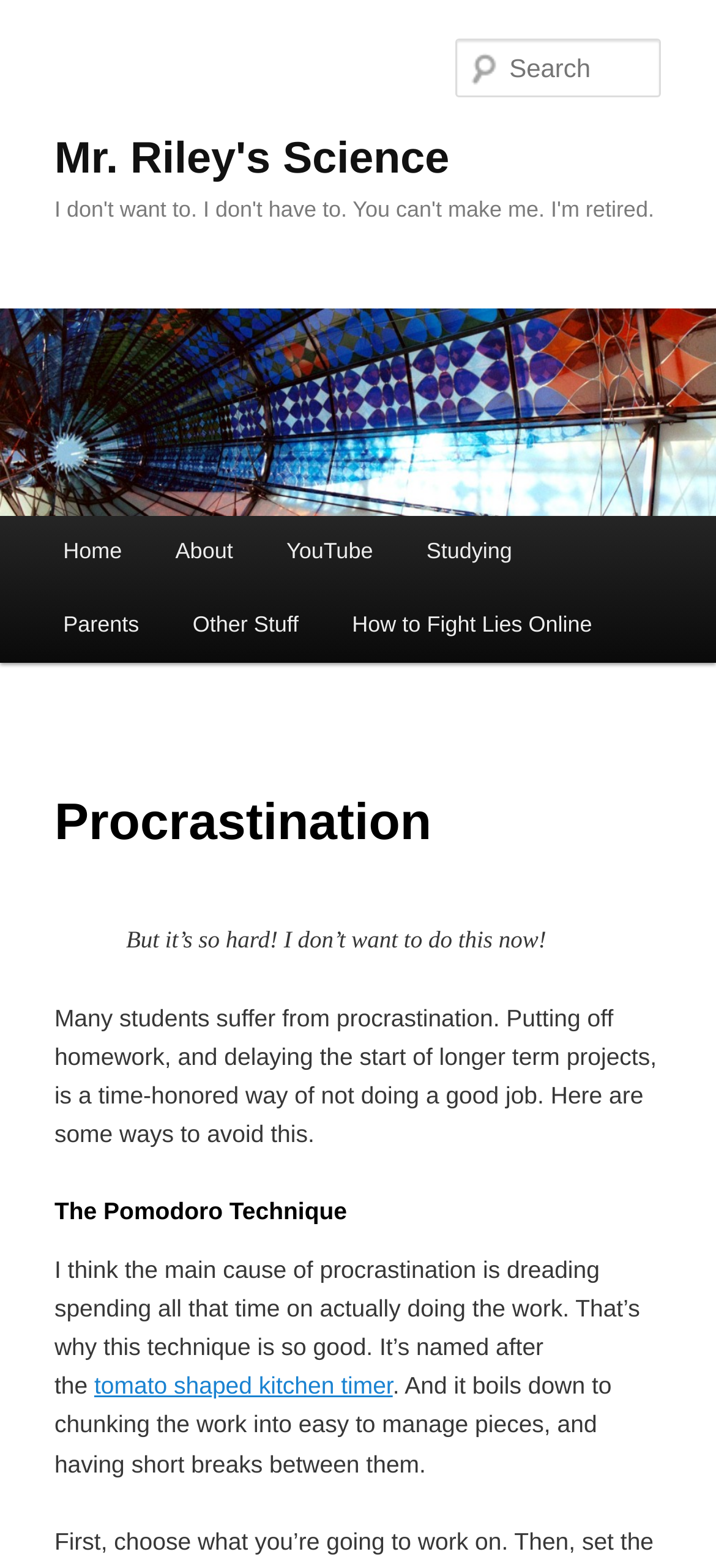Specify the bounding box coordinates of the area that needs to be clicked to achieve the following instruction: "Visit sister sites".

None